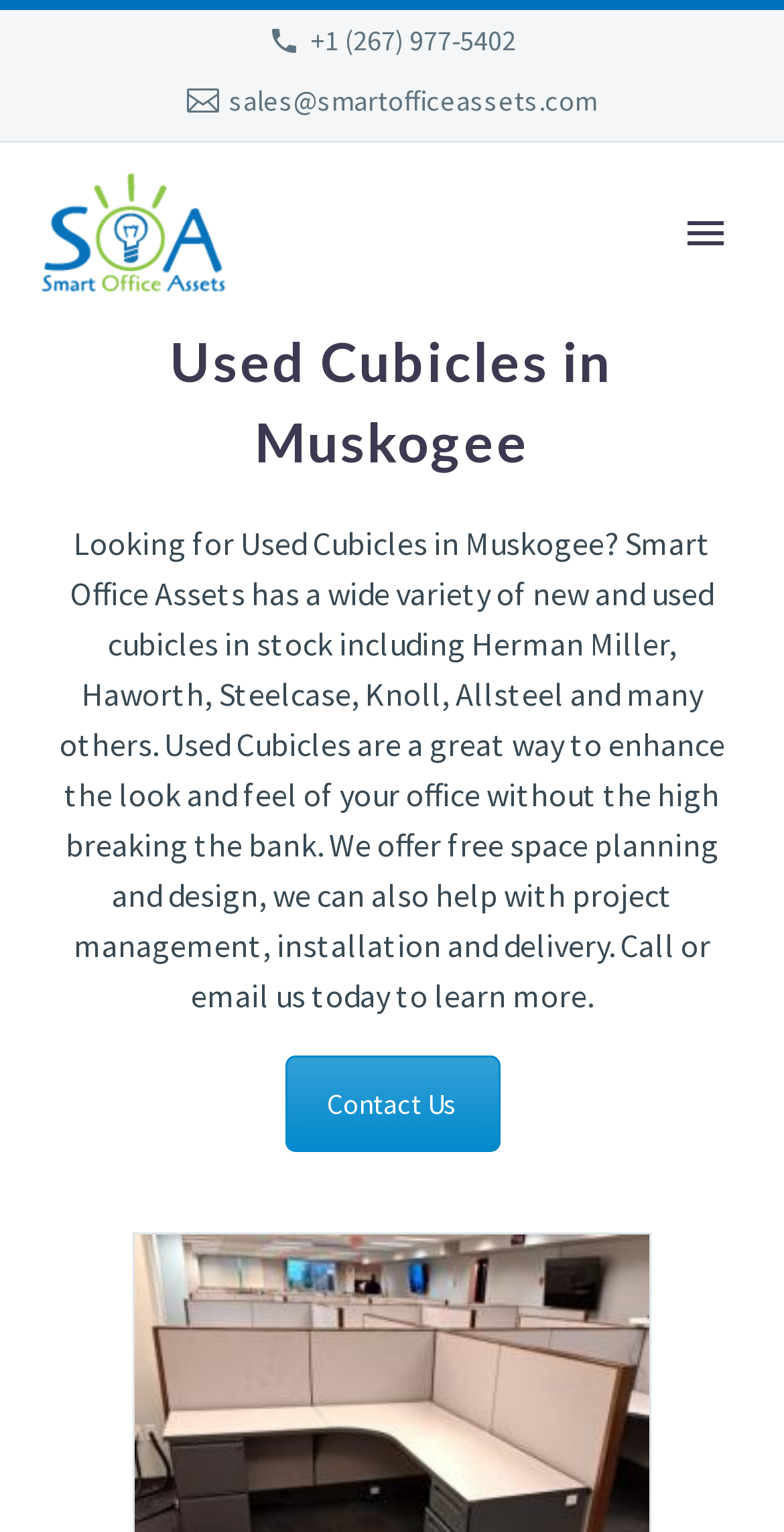Identify the bounding box coordinates of the clickable region required to complete the instruction: "Call the office". The coordinates should be given as four float numbers within the range of 0 and 1, i.e., [left, top, right, bottom].

[0.396, 0.014, 0.658, 0.038]